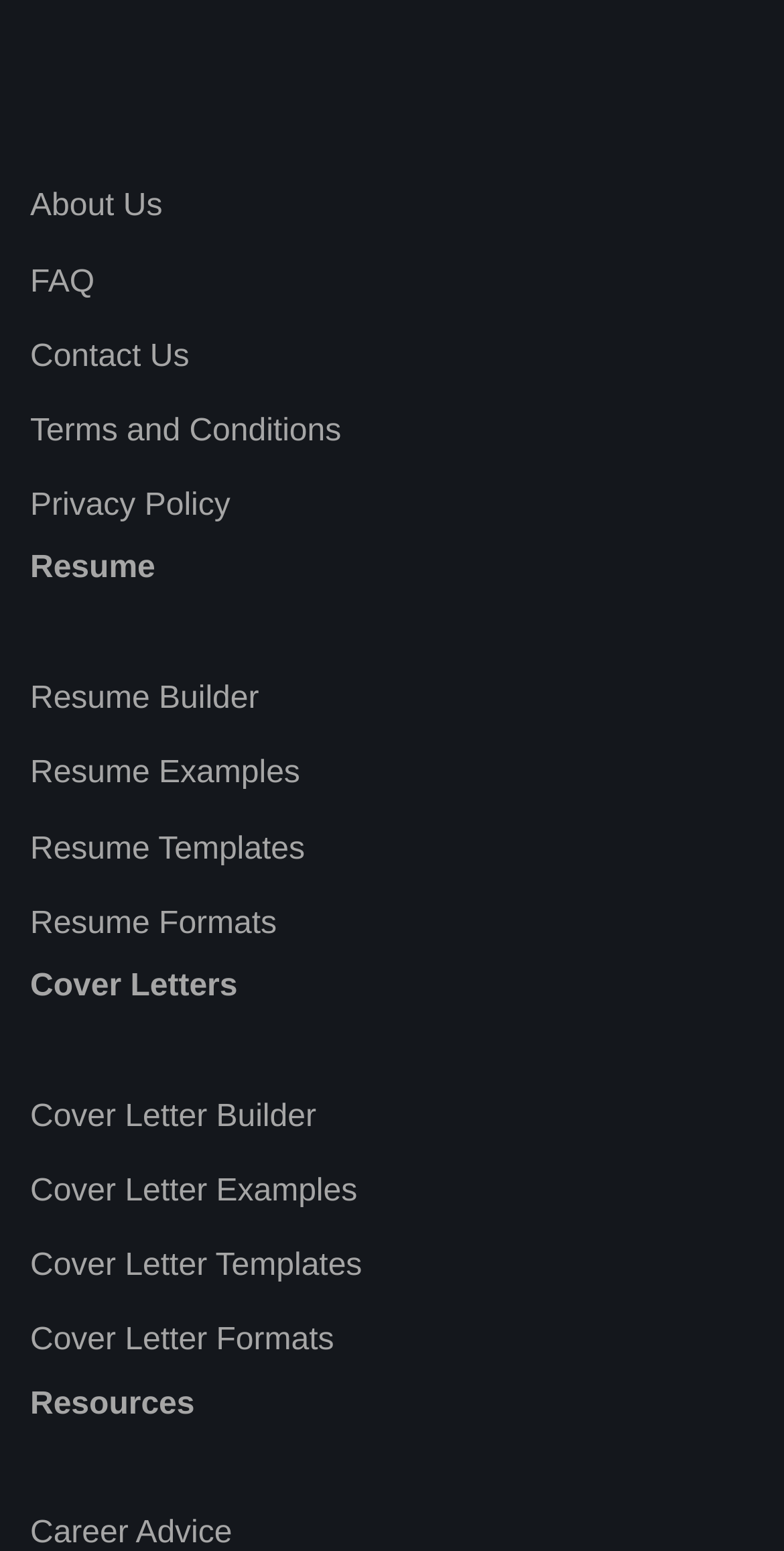What is the last link in the 'Cover Letters' section?
Please provide a single word or phrase answer based on the image.

Cover Letter Formats